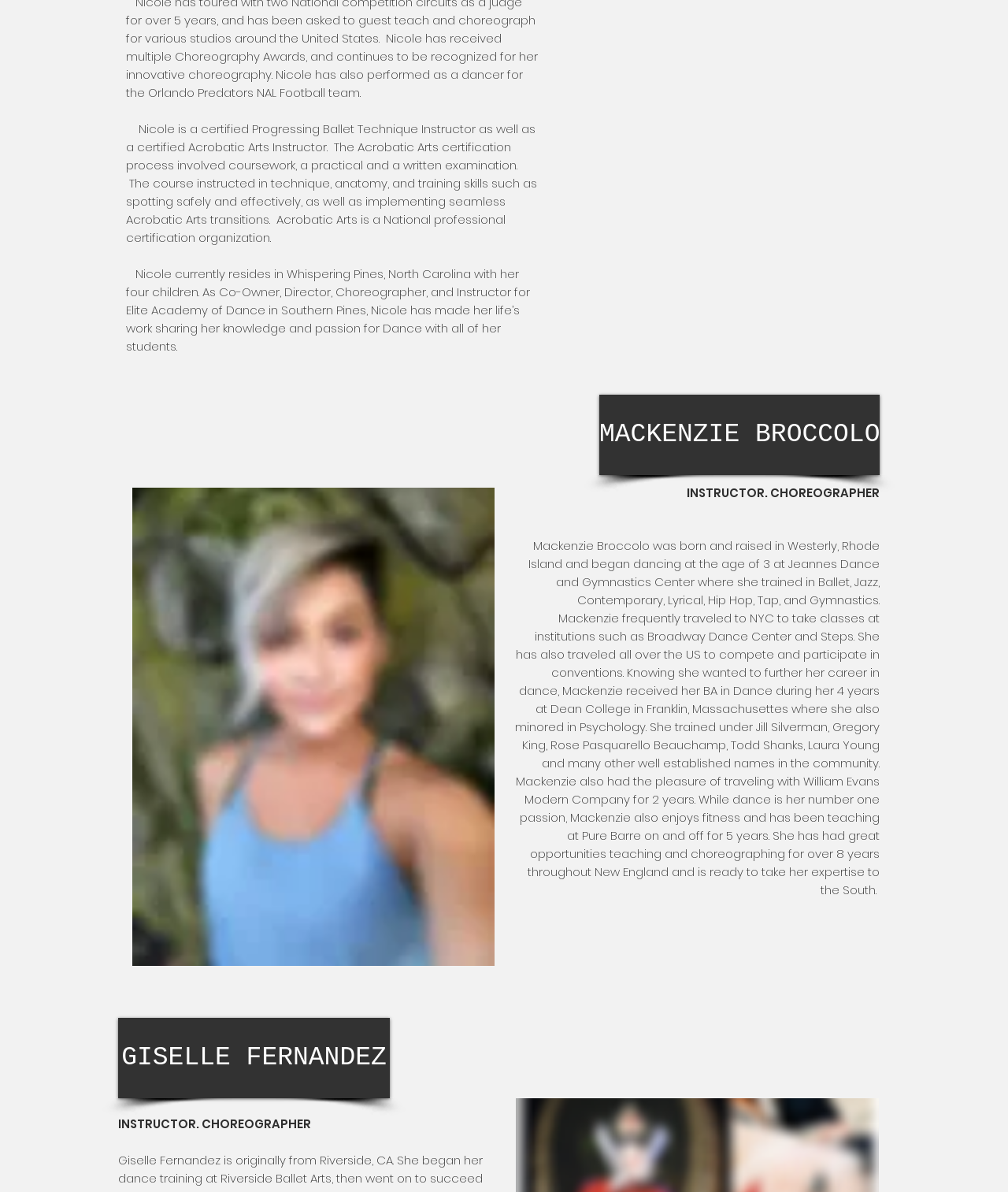Respond concisely with one word or phrase to the following query:
Where is Mackenzie Broccolo from?

Westerly, Rhode Island